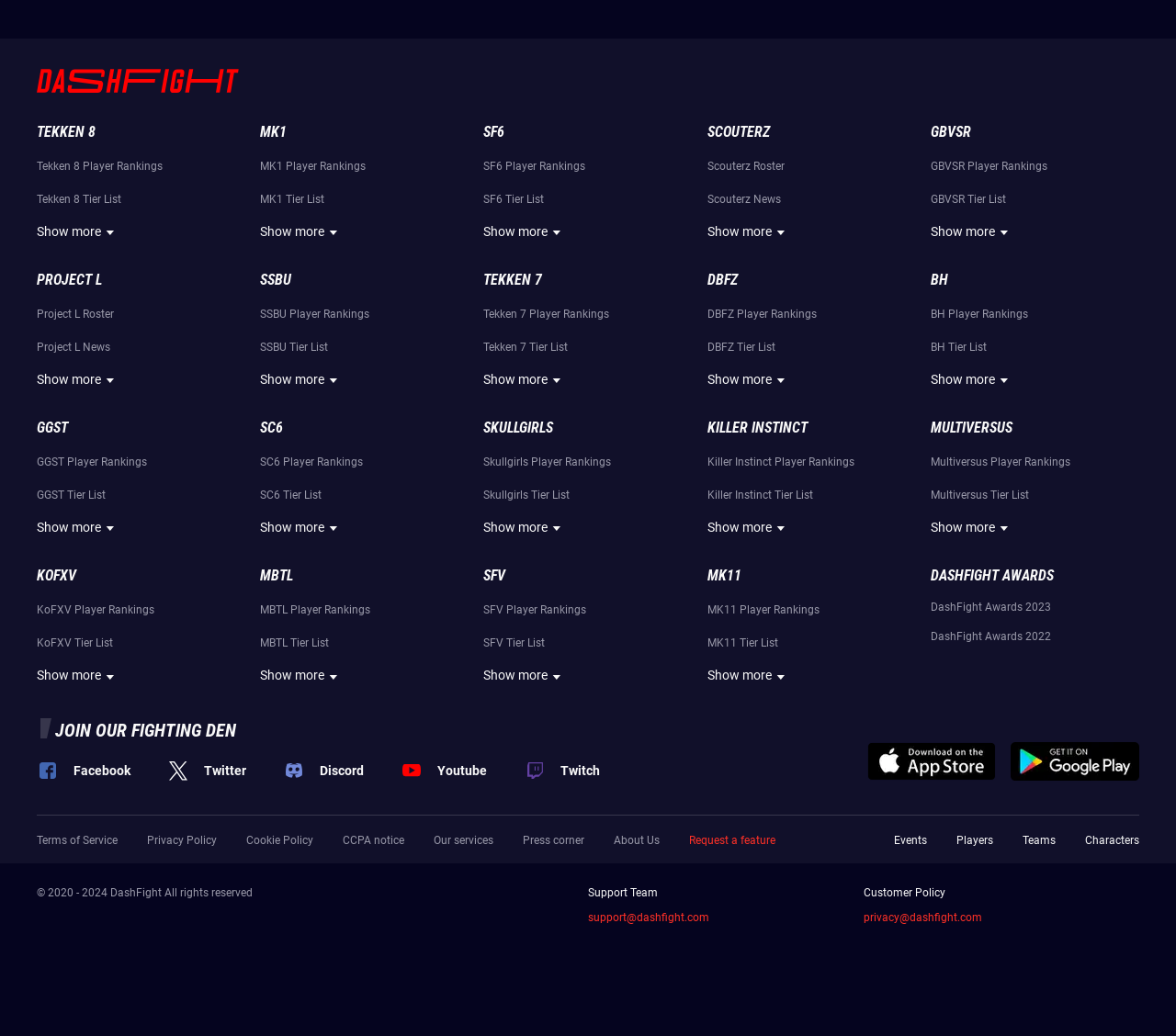What is the name of the game with the link 'Scouterz Roster'?
Use the image to answer the question with a single word or phrase.

SCOUTERZ